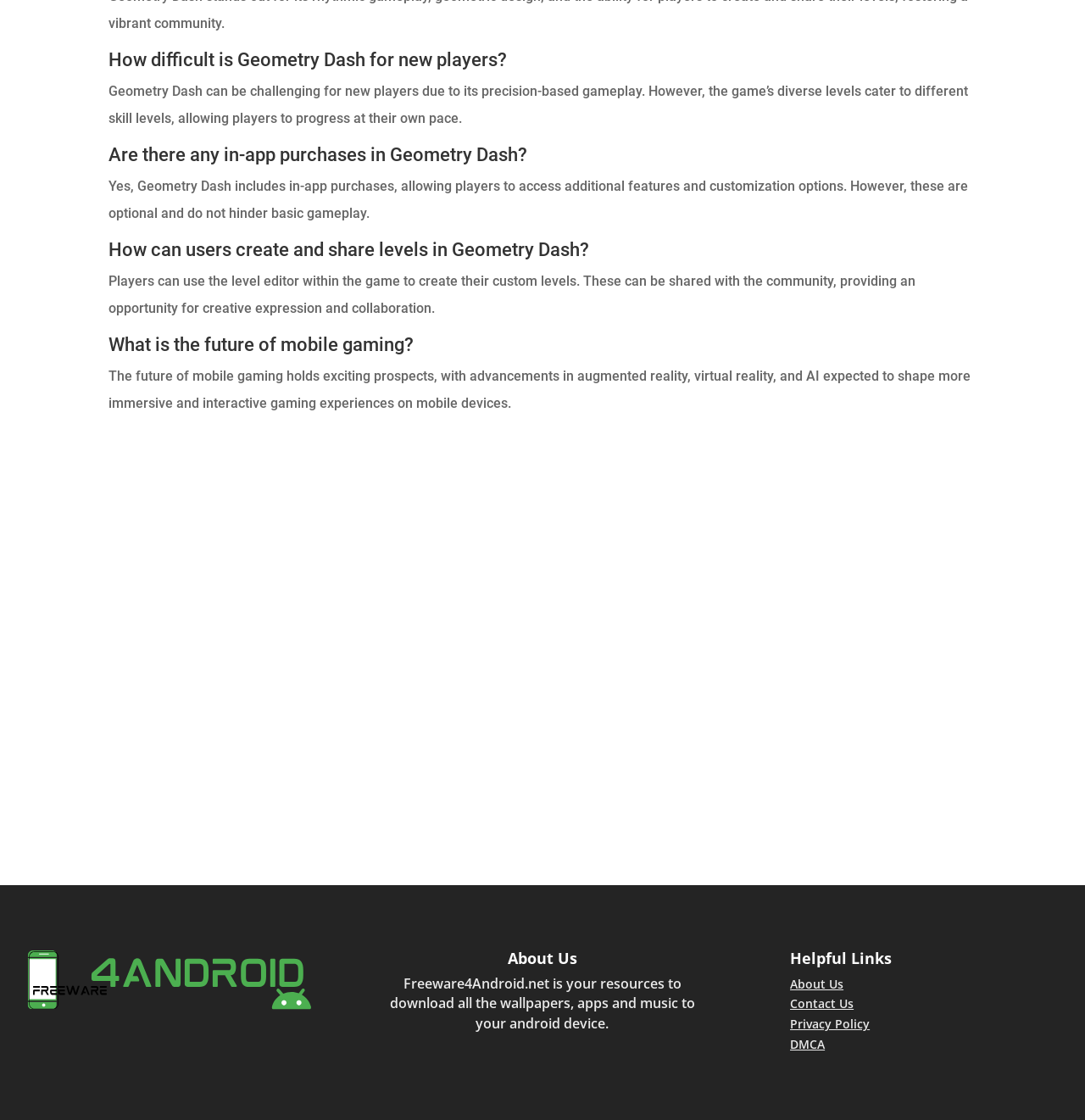Is Geometry Dash free to play?
Look at the screenshot and provide an in-depth answer.

Although the webpage mentions in-app purchases, it does not suggest that the game requires a purchase to play. The presence of the website 'Freeware4Android.net' and the logo 'Freeware4android Logo updated' implies that the game can be downloaded and played for free.